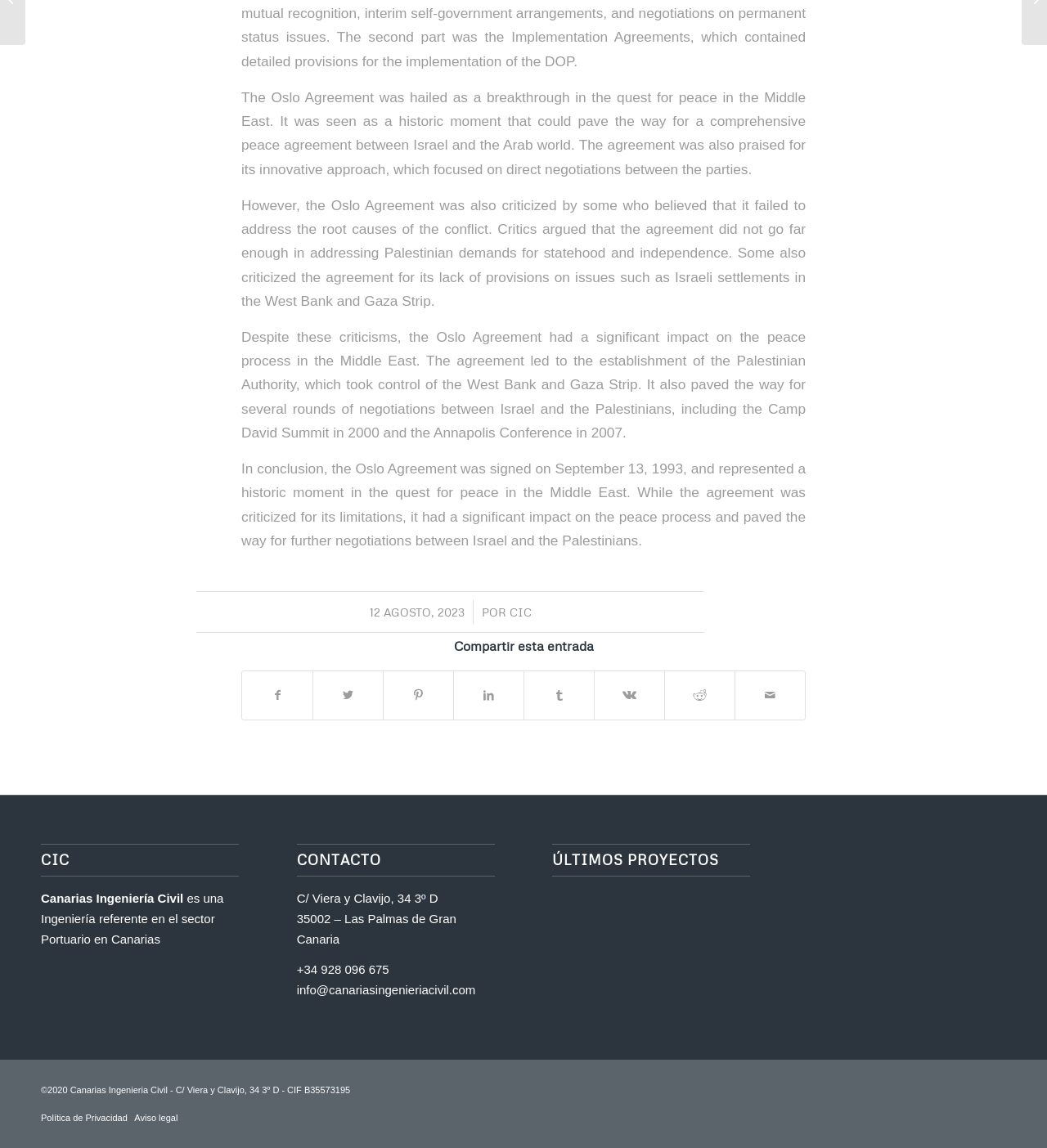From the webpage screenshot, identify the region described by info@canariasingenieriacivil.com. Provide the bounding box coordinates as (top-left x, top-left y, bottom-right x, bottom-right y), with each value being a floating point number between 0 and 1.

[0.283, 0.856, 0.454, 0.868]